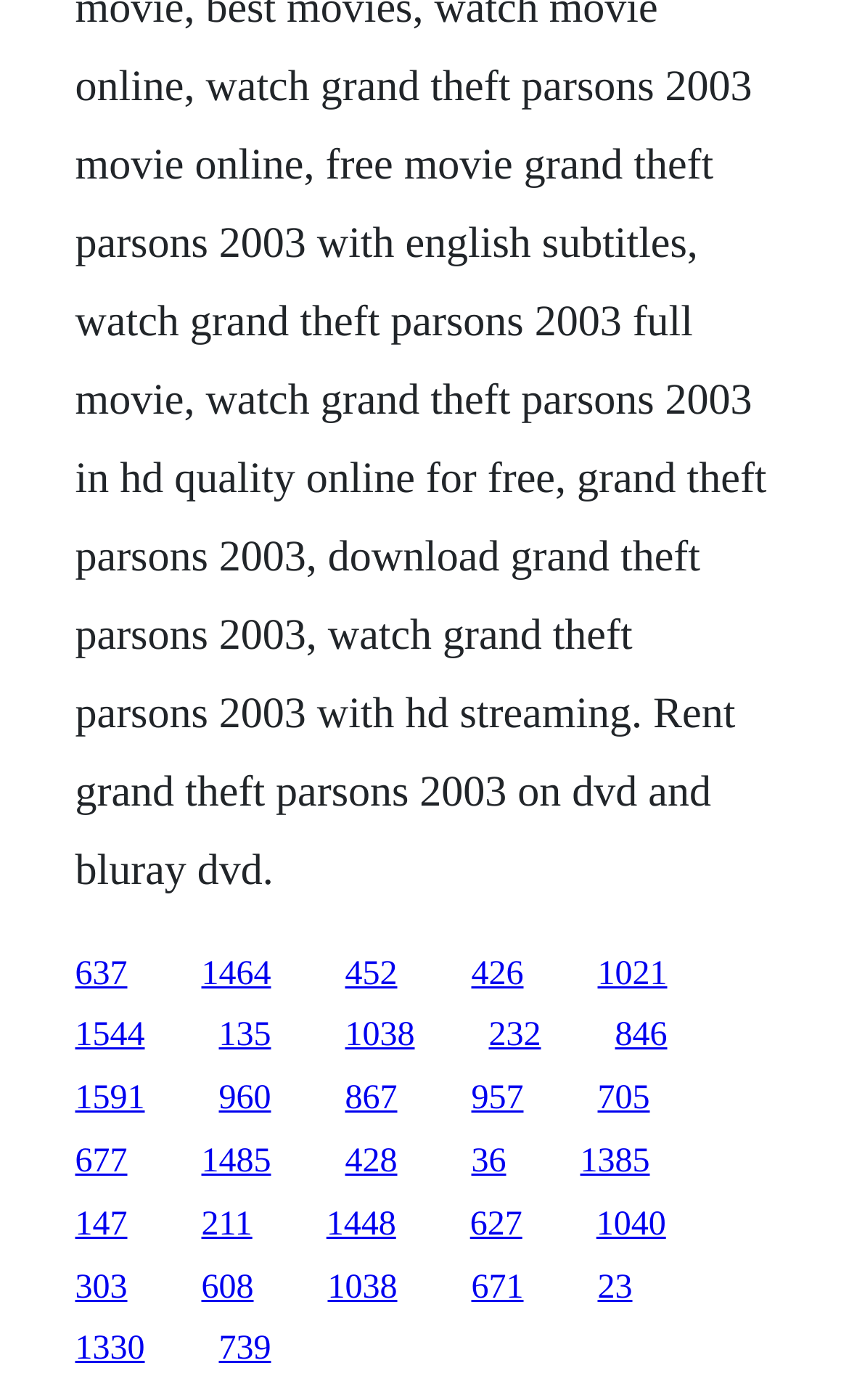Identify the bounding box coordinates of the section that should be clicked to achieve the task described: "go to the sixth link".

[0.704, 0.682, 0.786, 0.709]